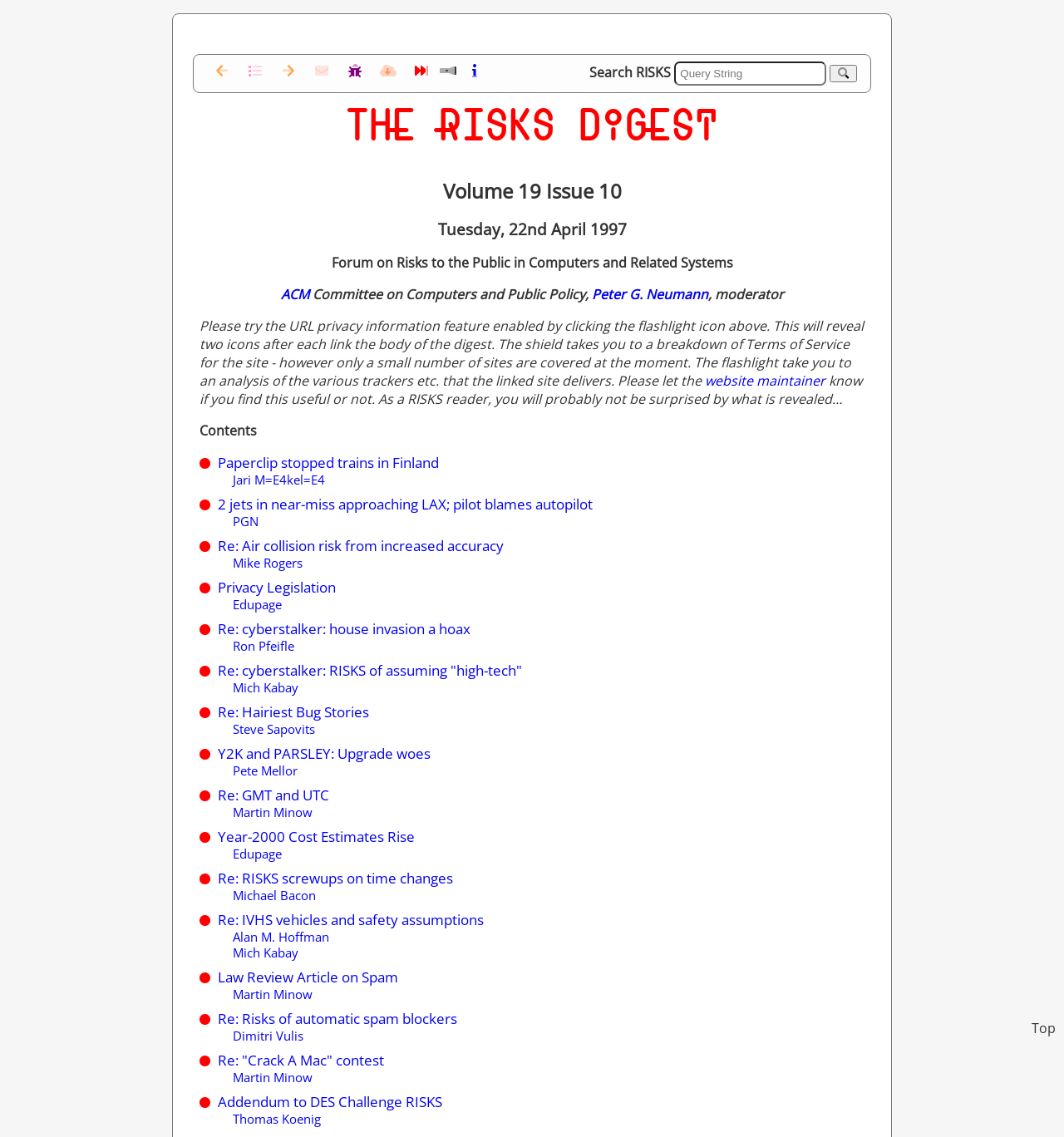Determine the bounding box coordinates for the clickable element to execute this instruction: "View the ACM page". Provide the coordinates as four float numbers between 0 and 1, i.e., [left, top, right, bottom].

[0.264, 0.251, 0.29, 0.267]